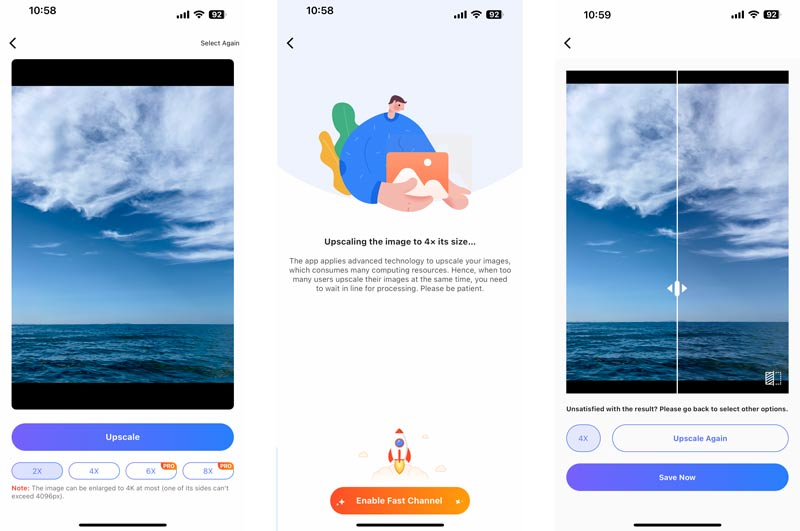What technology does the app utilize for upscaling?
Answer the question using a single word or phrase, according to the image.

Advanced technology